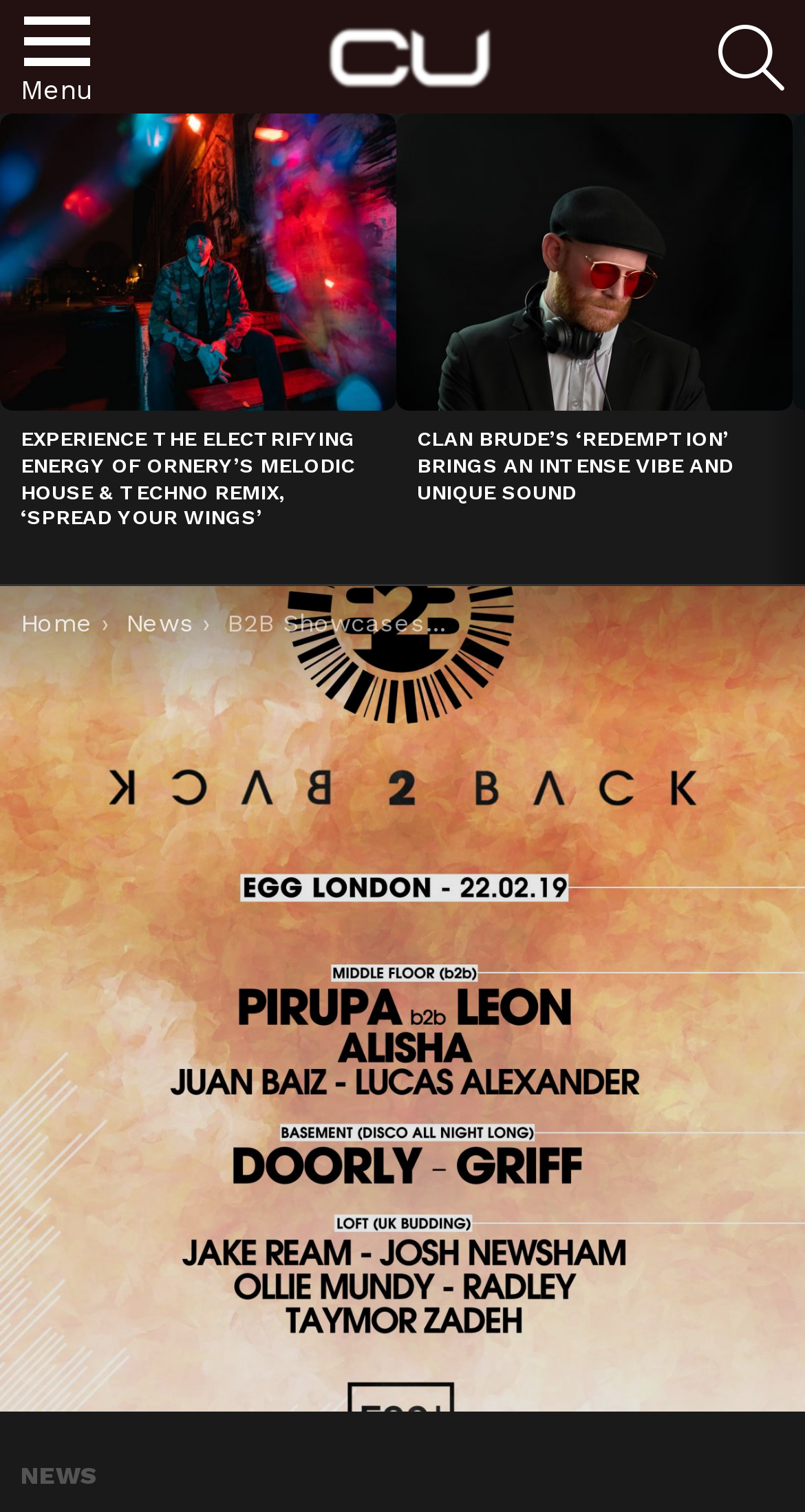Ascertain the bounding box coordinates for the UI element detailed here: "Home". The coordinates should be provided as [left, top, right, bottom] with each value being a float between 0 and 1.

[0.026, 0.402, 0.115, 0.421]